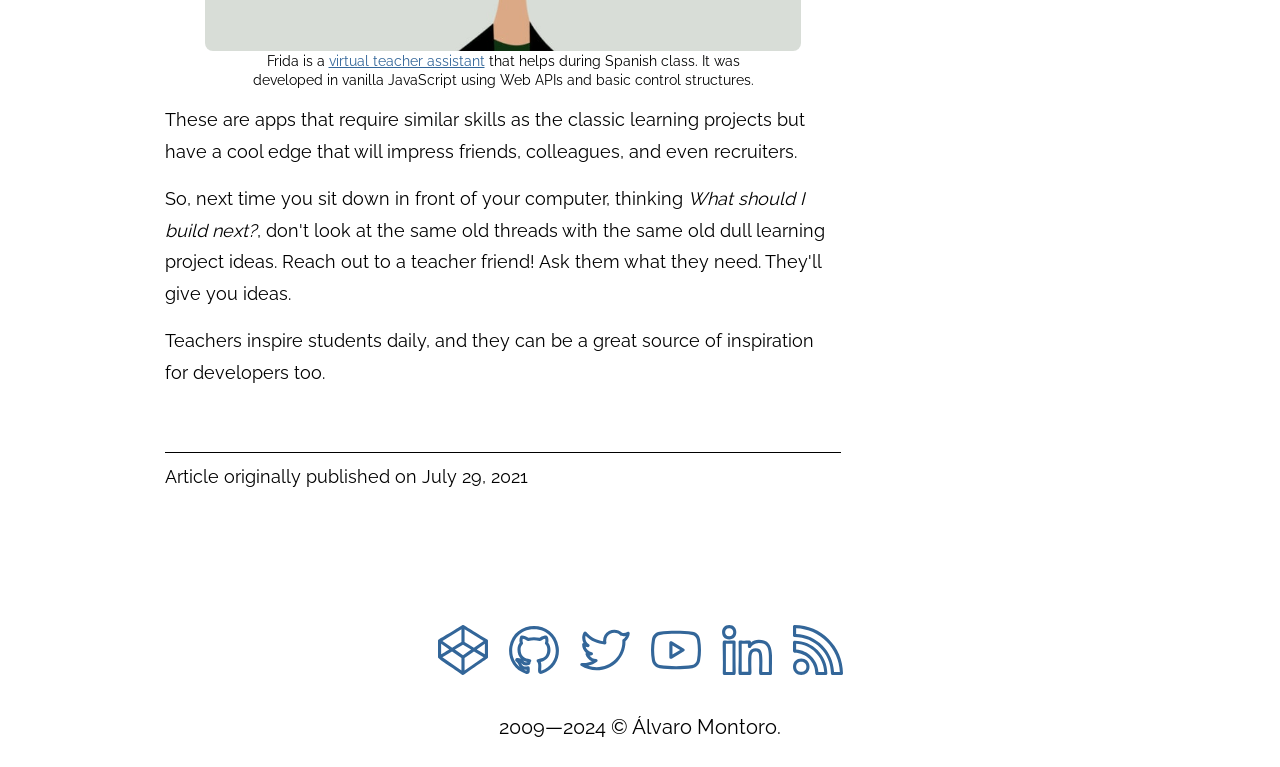Using the webpage screenshot, find the UI element described by virtual teacher assistant. Provide the bounding box coordinates in the format (top-left x, top-left y, bottom-right x, bottom-right y), ensuring all values are floating point numbers between 0 and 1.

[0.257, 0.07, 0.379, 0.091]